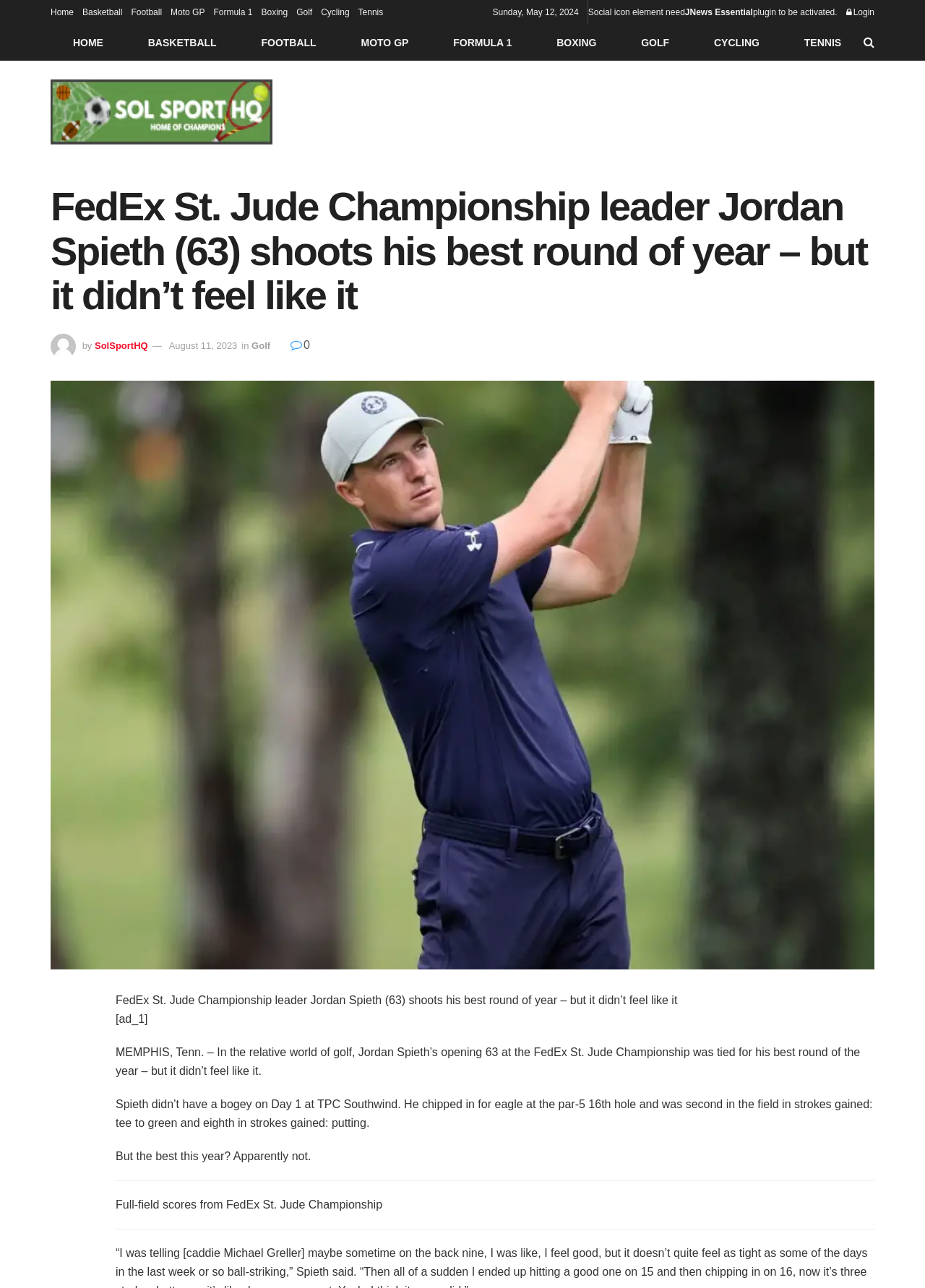Please give a short response to the question using one word or a phrase:
What is the date of the article?

August 11, 2023